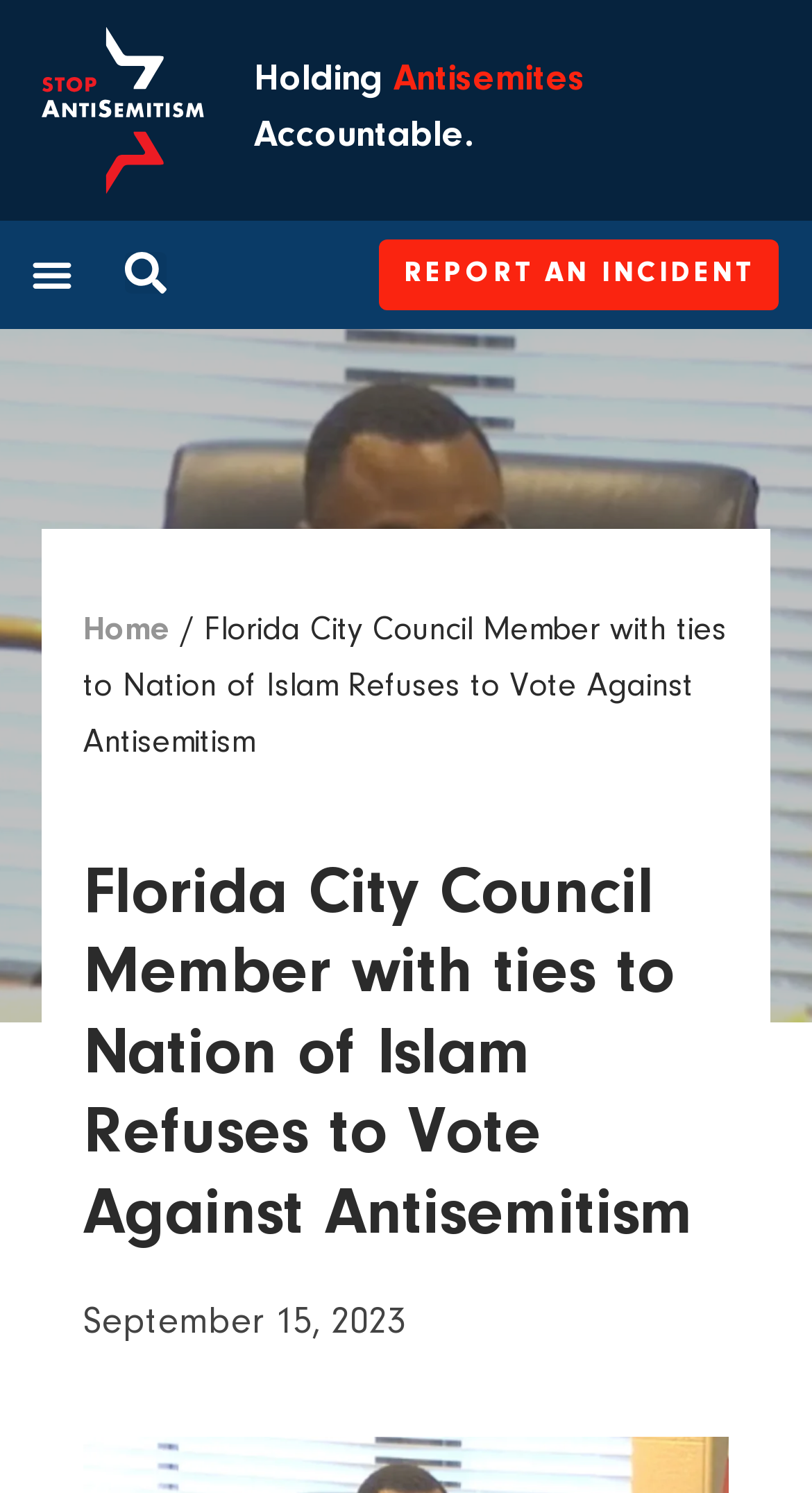What is the text of the heading above the article?
Look at the image and respond to the question as thoroughly as possible.

I found the text of the heading above the article by looking at the heading element, which displays the text 'Holding Antisemites Accountable.'.